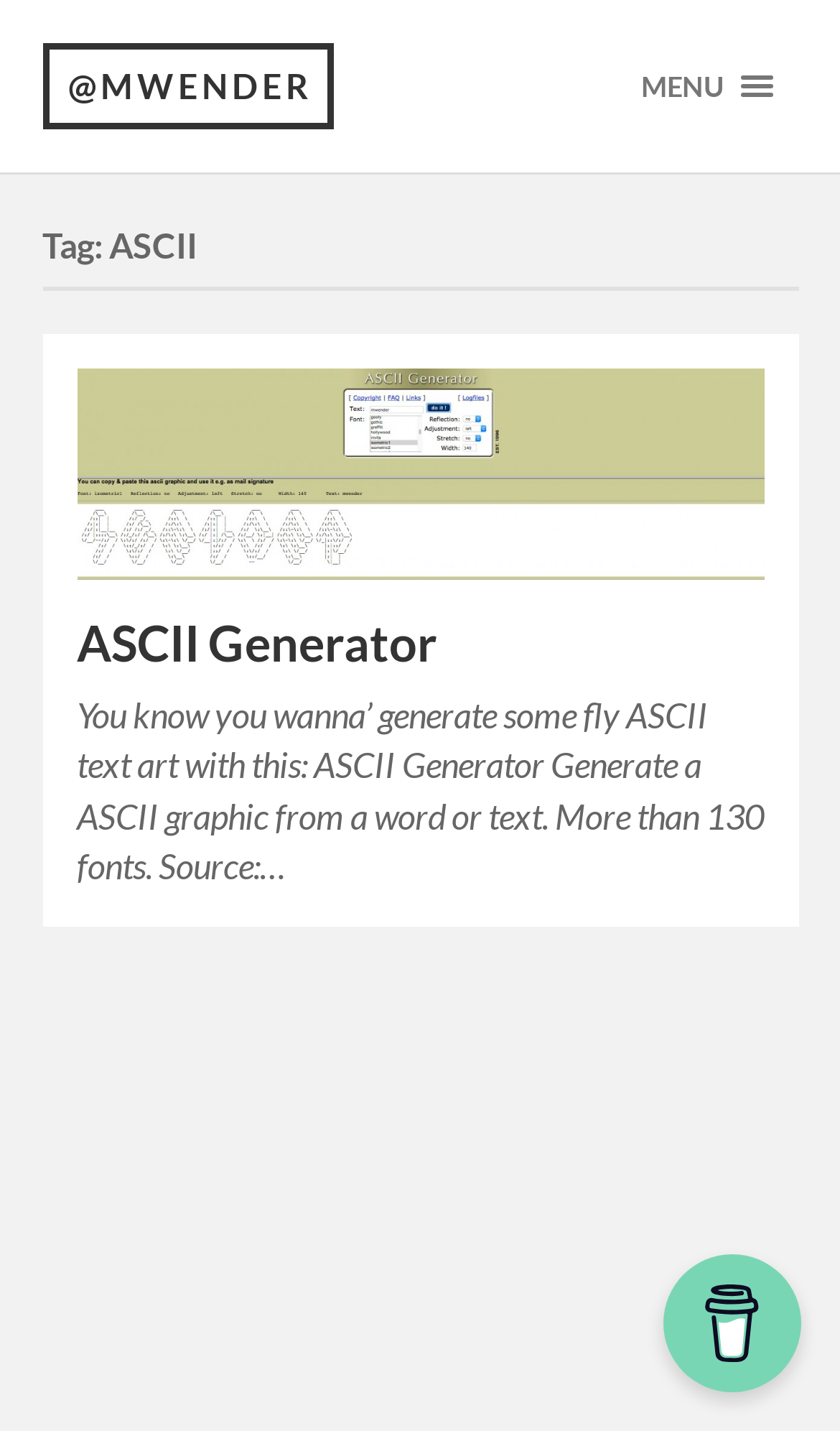How many fonts are available in the ASCII Generator?
Please elaborate on the answer to the question with detailed information.

The webpage mentions that the ASCII Generator has 'More than 130 fonts', indicating that users have a wide range of font options to choose from when generating ASCII graphics.